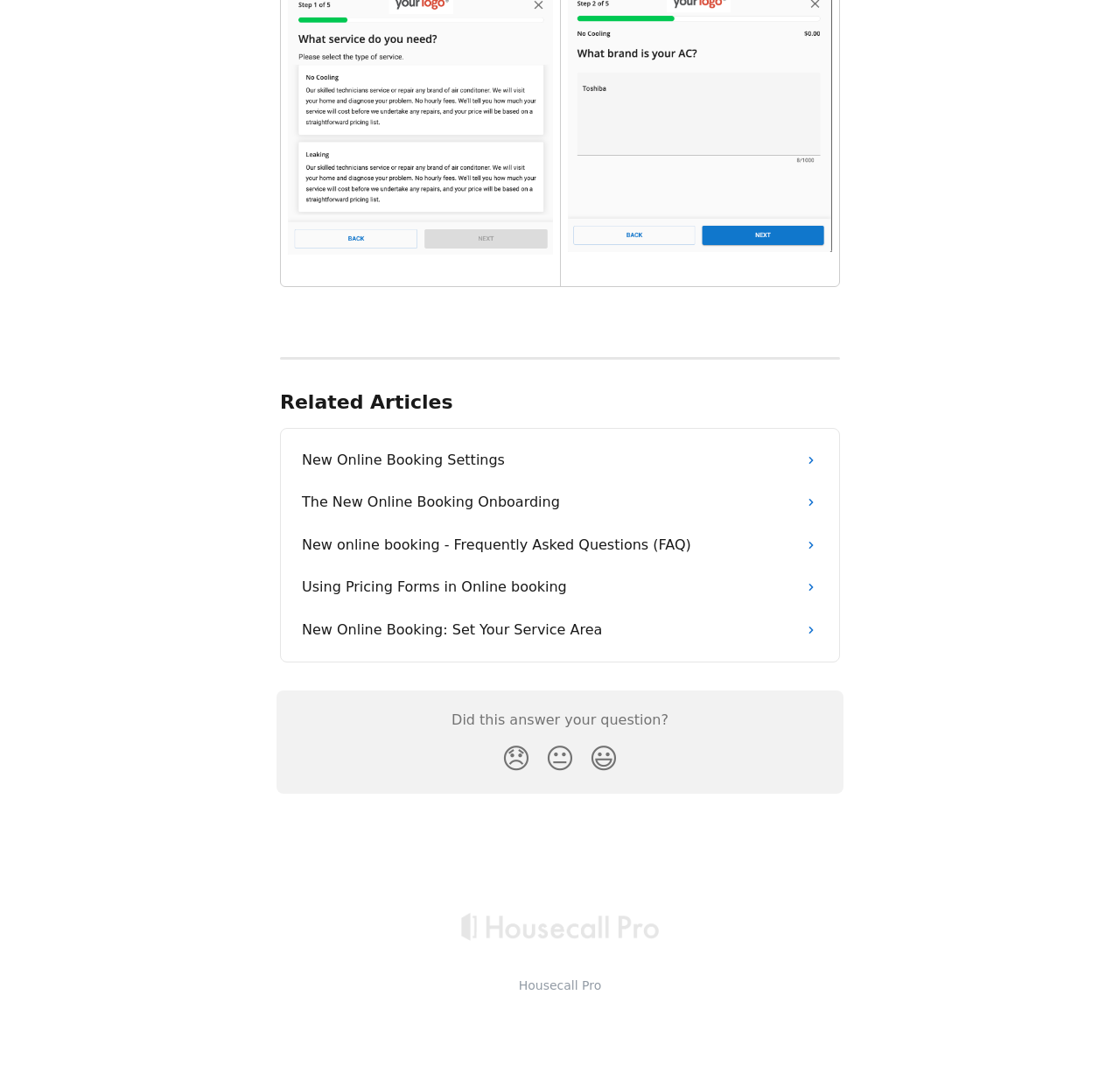Find the bounding box coordinates for the HTML element described in this sentence: "https://gu.eu.badgr.com/auth/login". Provide the coordinates as four float numbers between 0 and 1, in the format [left, top, right, bottom].

None